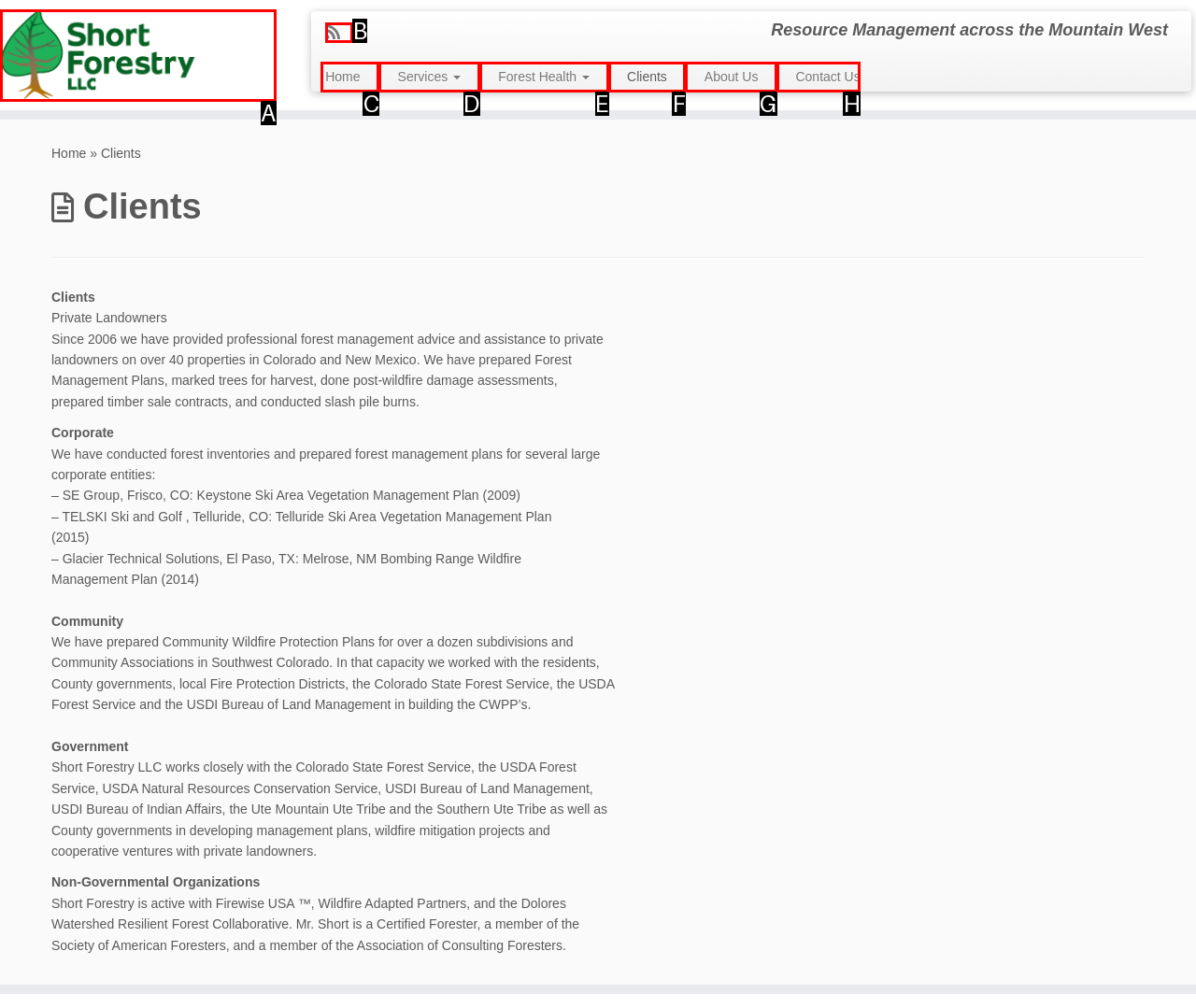Tell me which option I should click to complete the following task: Subscribe to the RSS feed
Answer with the option's letter from the given choices directly.

B